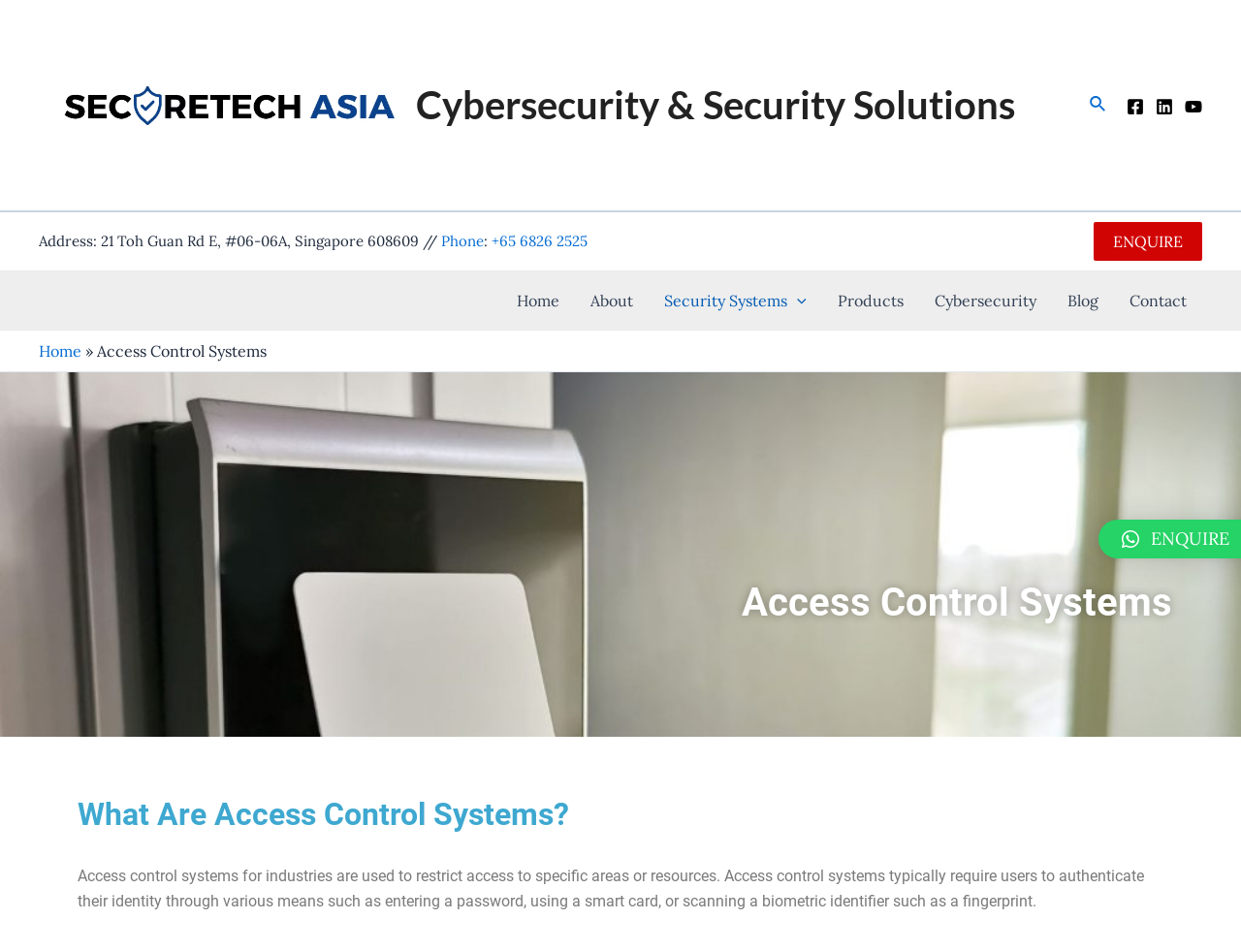Determine the bounding box coordinates of the element that should be clicked to execute the following command: "Visit the 'Security Systems' page".

[0.523, 0.285, 0.662, 0.346]